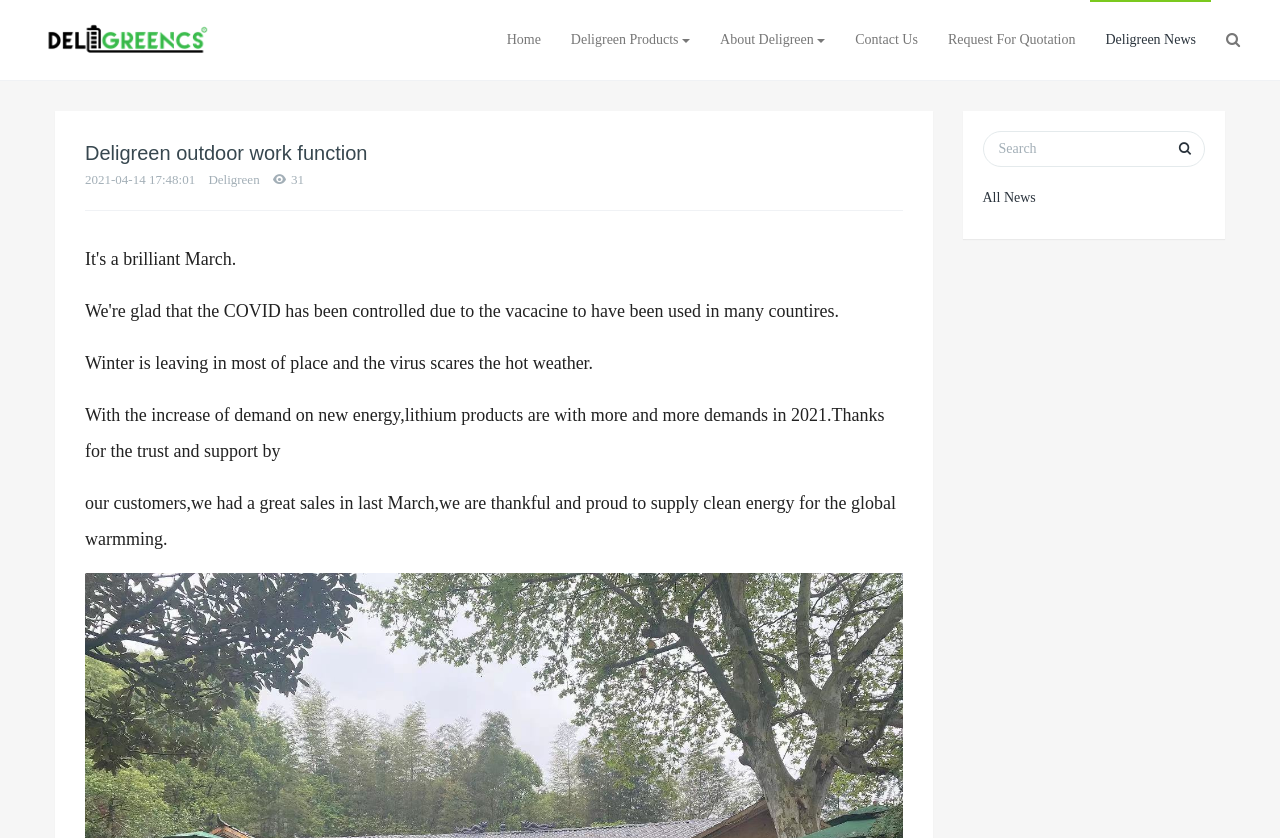Please identify the bounding box coordinates of the element that needs to be clicked to execute the following command: "Search". Provide the bounding box using four float numbers between 0 and 1, formatted as [left, top, right, bottom].

[0.768, 0.156, 0.941, 0.199]